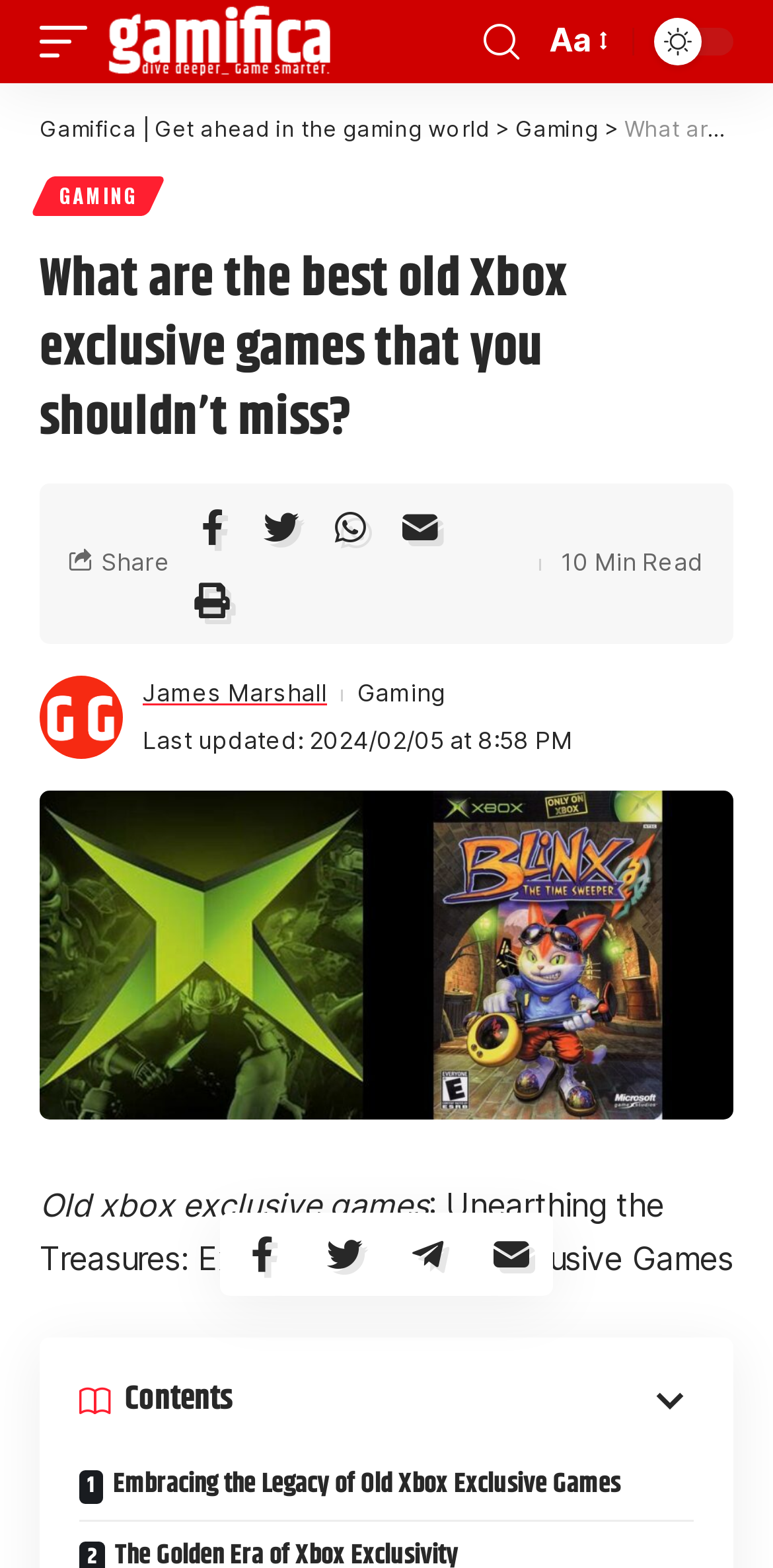Extract the bounding box for the UI element that matches this description: "parent_node: Aa aria-label="search"".

[0.613, 0.007, 0.685, 0.046]